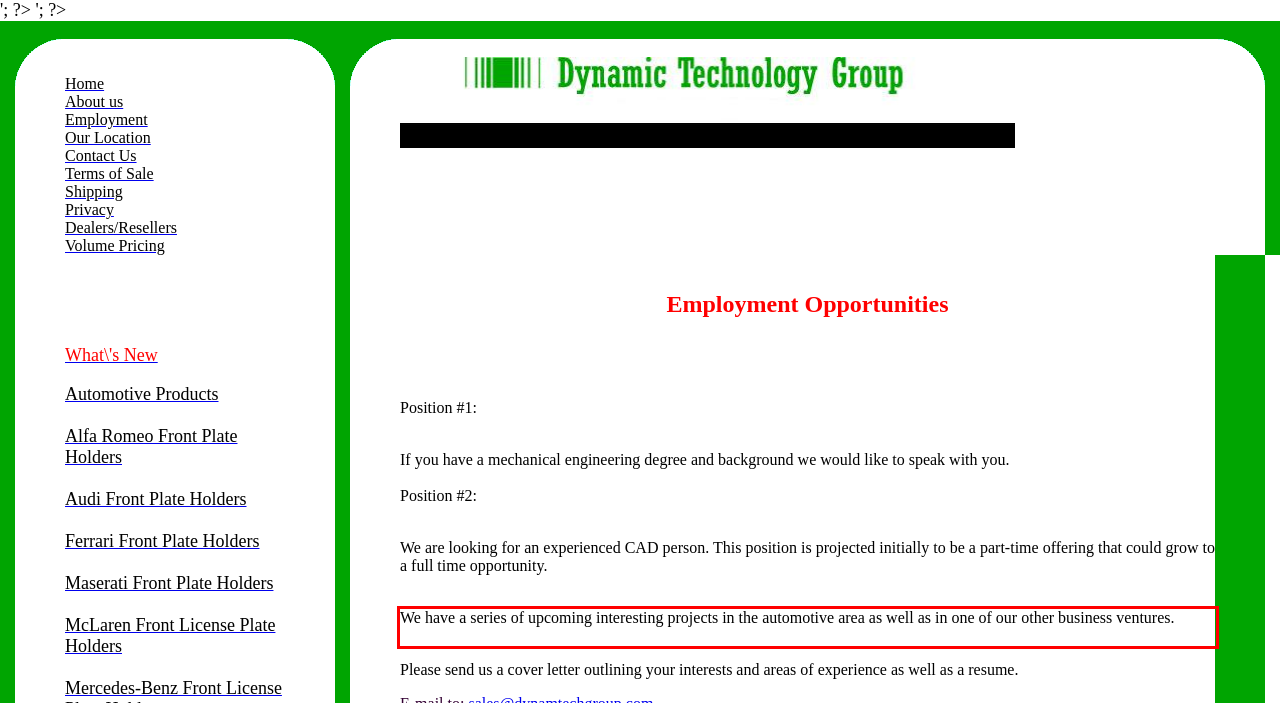Analyze the screenshot of a webpage where a red rectangle is bounding a UI element. Extract and generate the text content within this red bounding box.

We have a series of upcoming interesting projects in the automotive area as well as in one of our other business ventures.